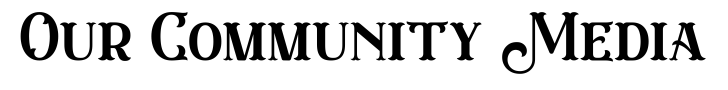Refer to the image and provide an in-depth answer to the question: 
What type of journalism is emphasized on the webpage?

The webpage emphasizes local journalism because the prominent header 'Our Community Media' suggests a focus on local news, events, and information pertinent to the community it represents, and the design of the header reinforces the website's commitment to local journalism and media coverage.